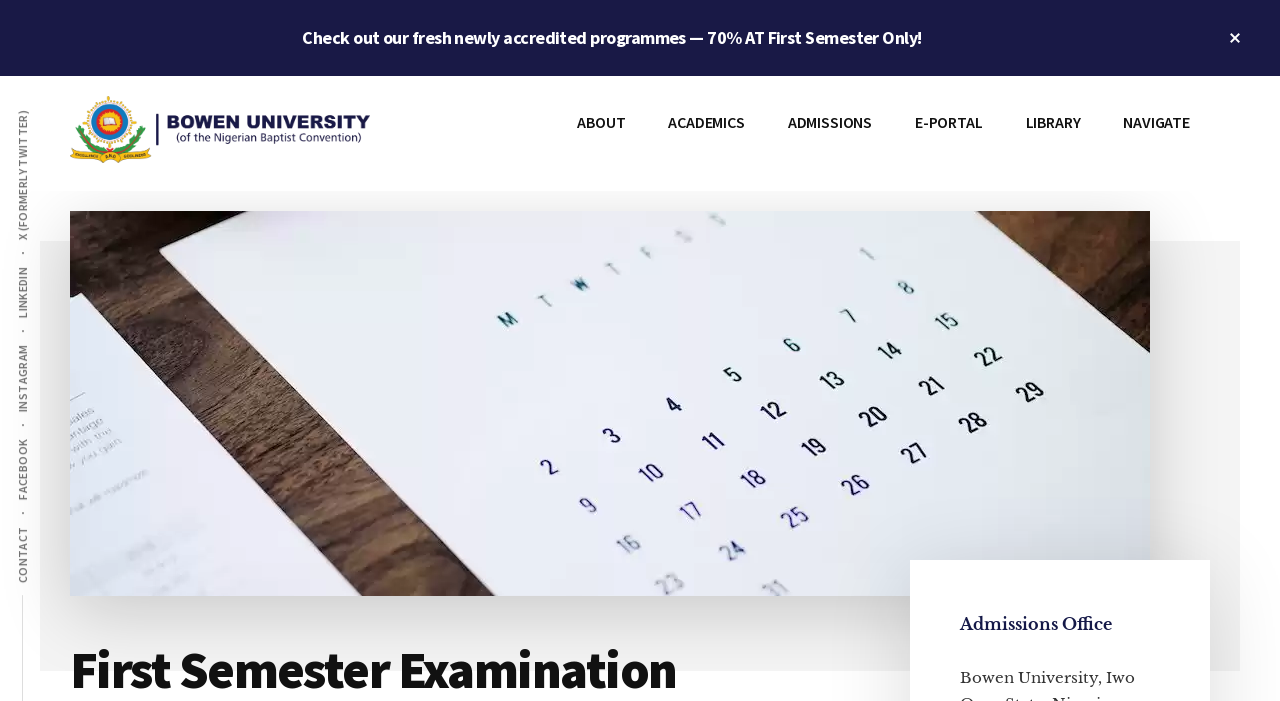What is the text on the top banner?
Based on the visual, give a brief answer using one word or a short phrase.

Check out our fresh newly accredited programmes — 70% AT First Semester Only!